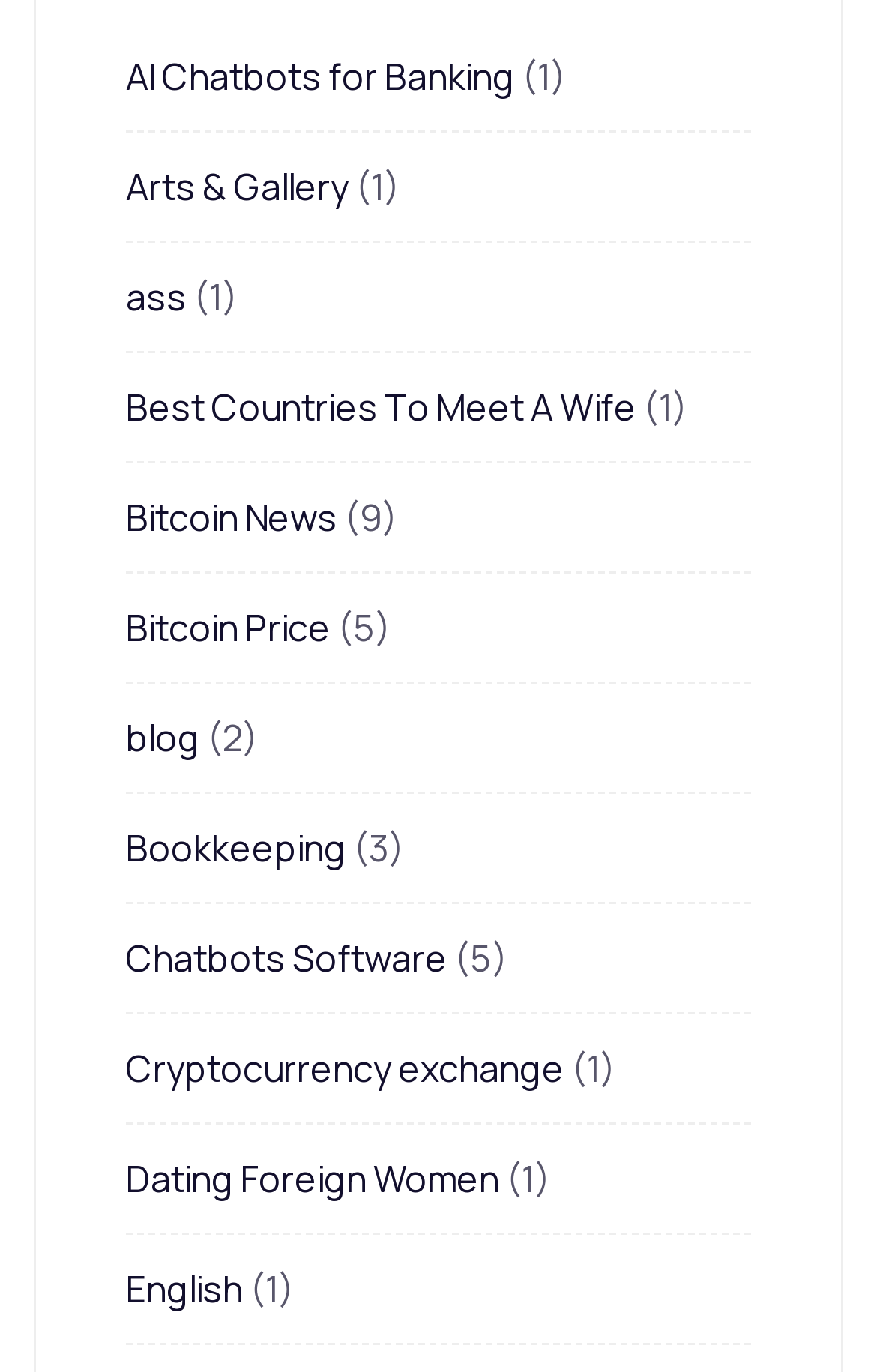Please locate the UI element described by "AI Chatbots for Banking" and provide its bounding box coordinates.

[0.144, 0.038, 0.587, 0.074]